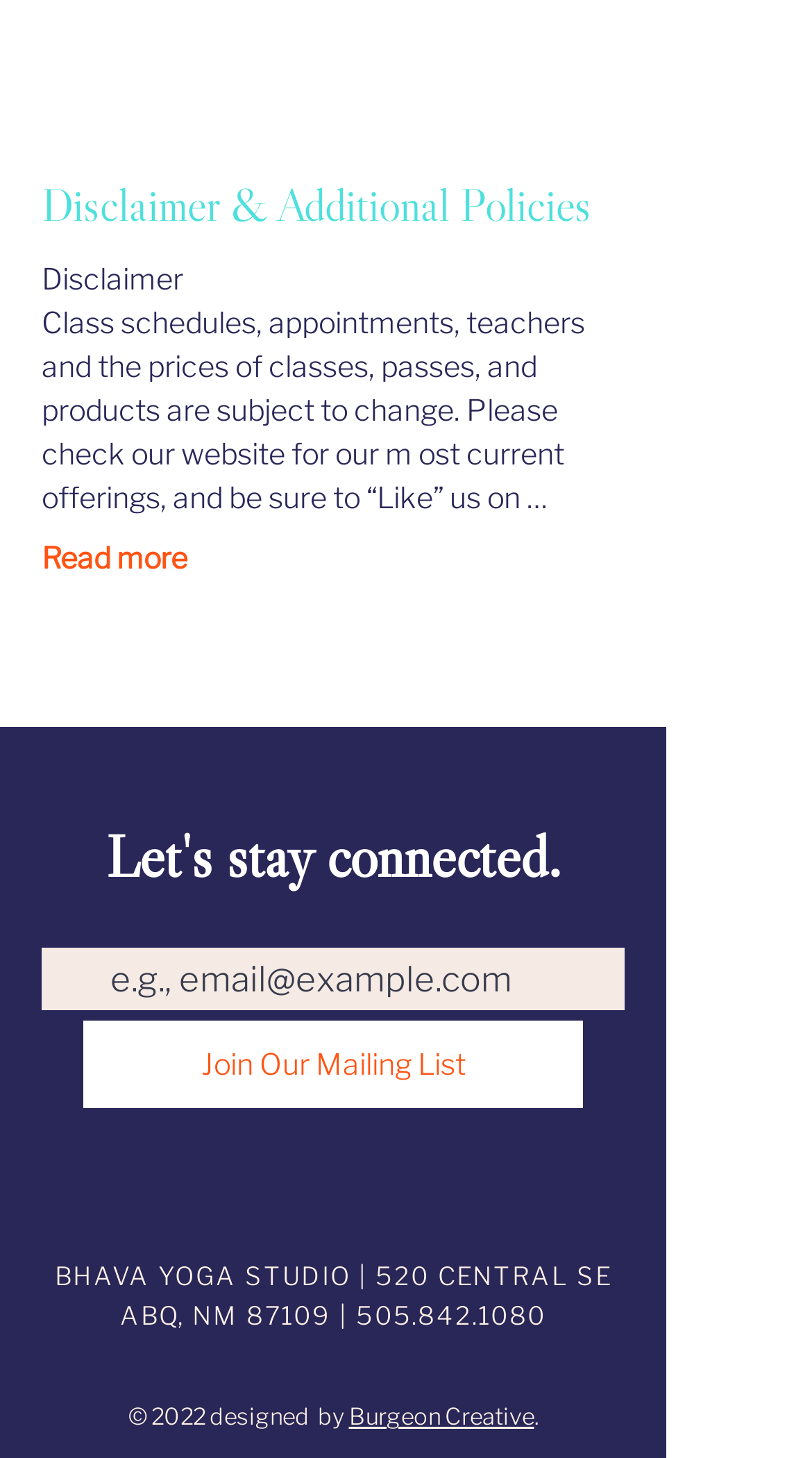Please provide the bounding box coordinate of the region that matches the element description: name="email" placeholder="e.g., email@example.com". Coordinates should be in the format (top-left x, top-left y, bottom-right x, bottom-right y) and all values should be between 0 and 1.

[0.051, 0.65, 0.769, 0.693]